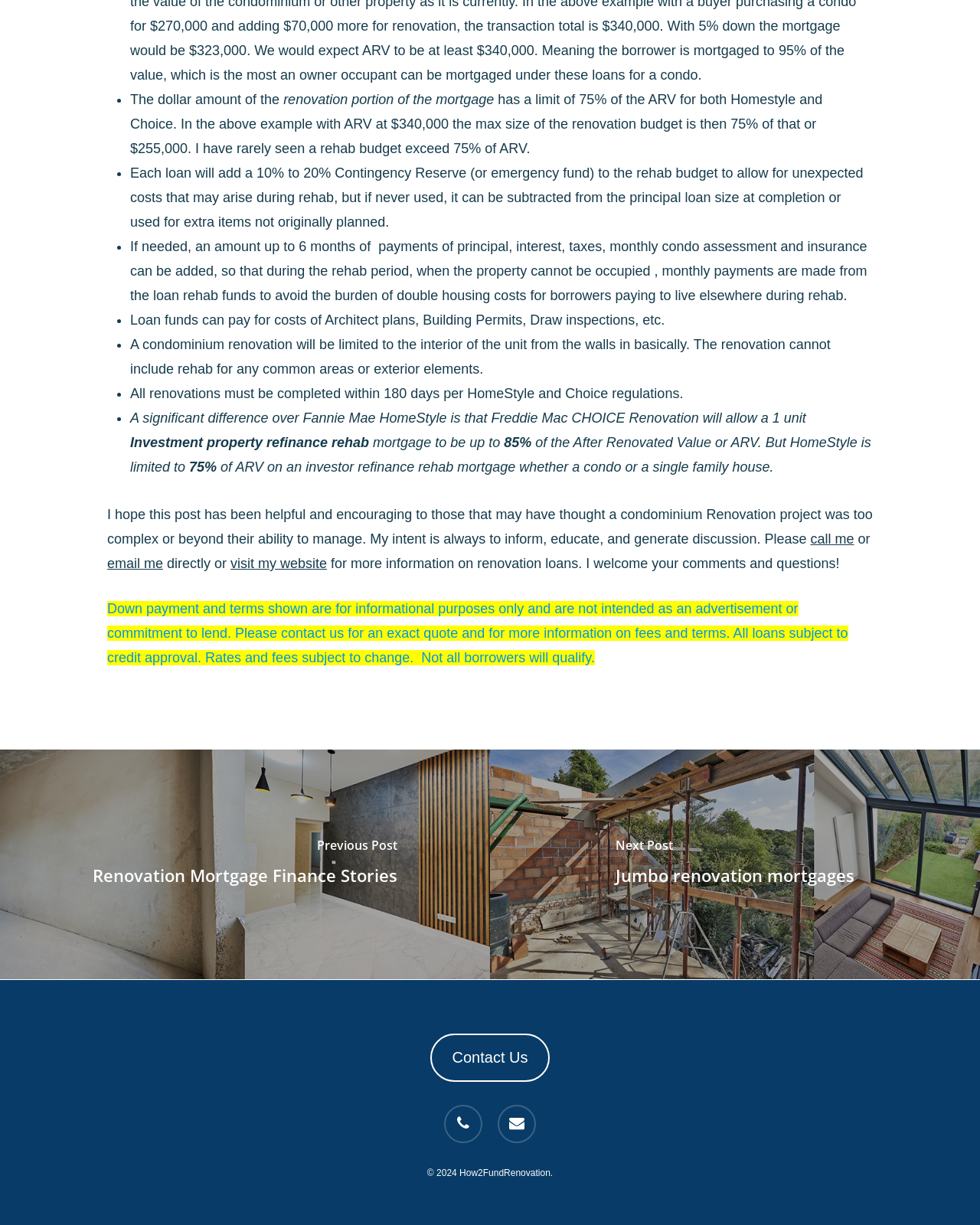Could you highlight the region that needs to be clicked to execute the instruction: "visit 'Jumbo renovation mortgages'"?

[0.5, 0.612, 1.0, 0.799]